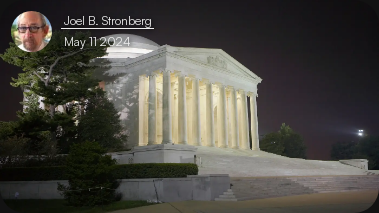What is the date displayed below the author's name?
Please provide a full and detailed response to the question.

The caption clearly mentions that the date 'May 11, 2024' is displayed prominently below the author's name, indicating the publication date of the related article.